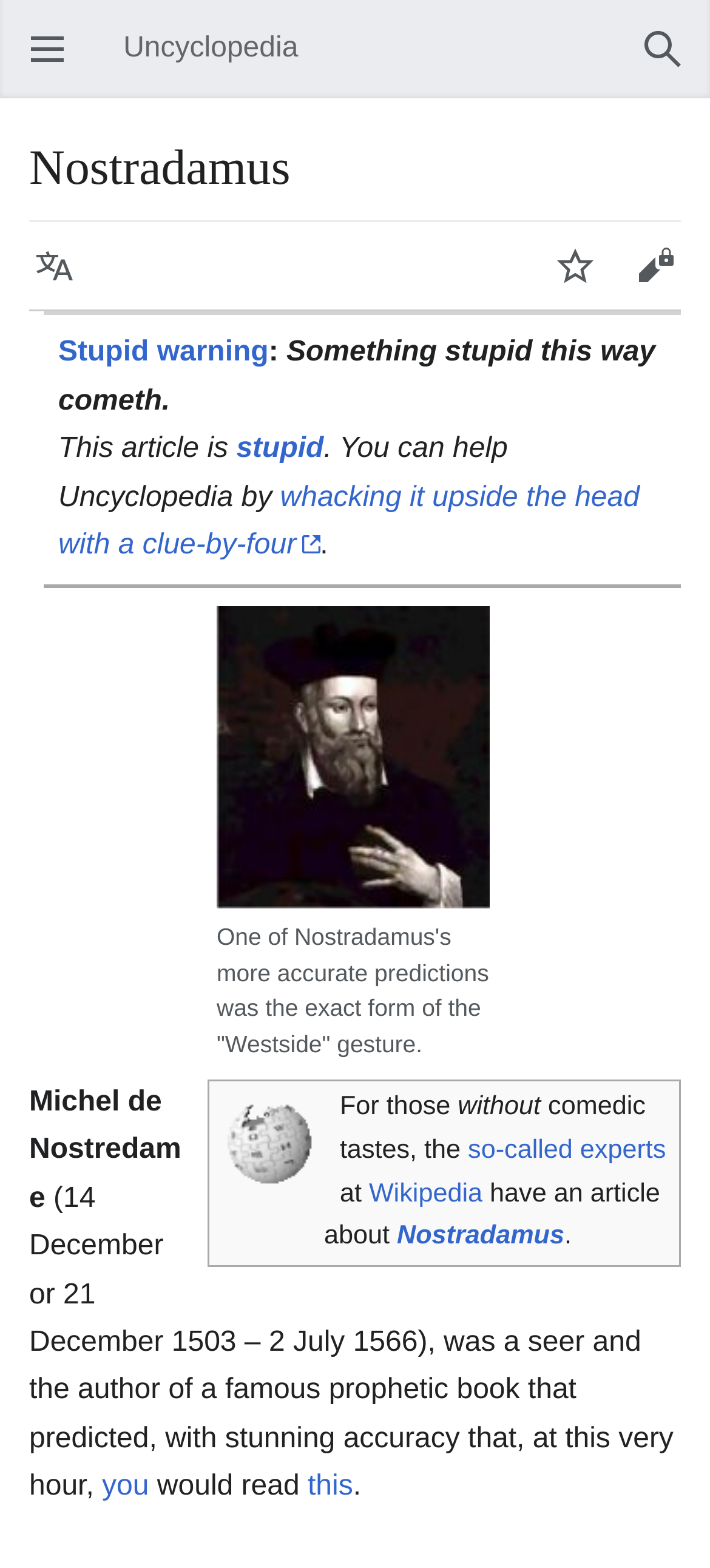Kindly determine the bounding box coordinates of the area that needs to be clicked to fulfill this instruction: "Visit Wikipedia".

[0.52, 0.752, 0.68, 0.77]